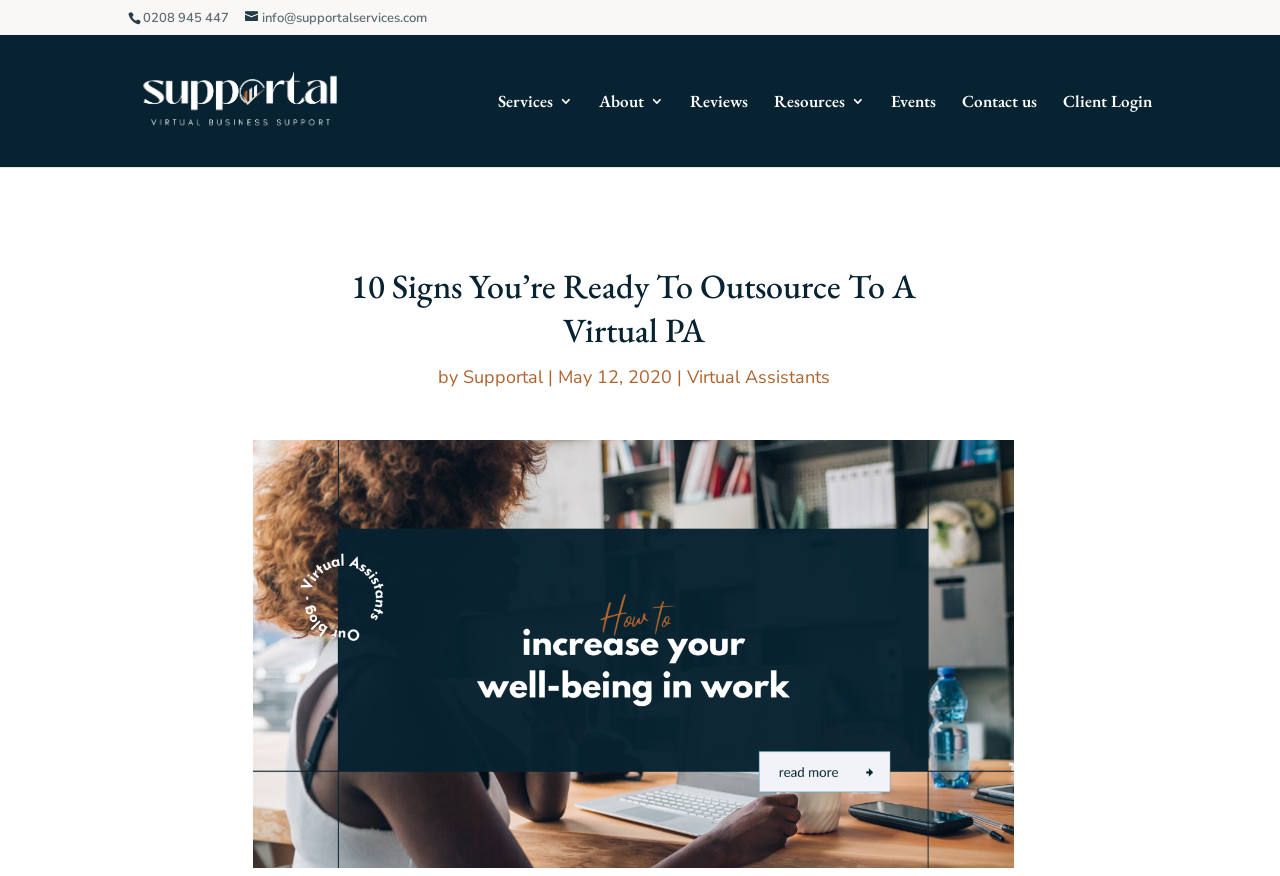Please determine the bounding box coordinates of the clickable area required to carry out the following instruction: "go to the services page". The coordinates must be four float numbers between 0 and 1, represented as [left, top, right, bottom].

[0.389, 0.107, 0.448, 0.19]